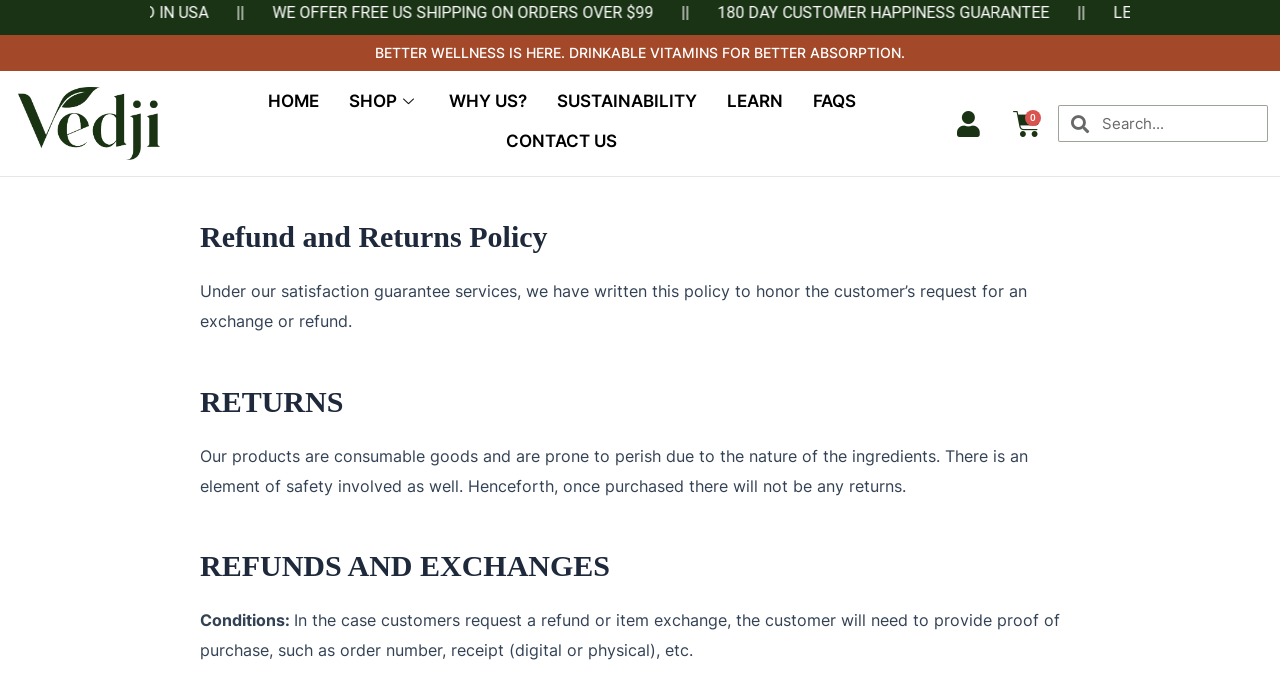Can you specify the bounding box coordinates of the area that needs to be clicked to fulfill the following instruction: "go to home page"?

[0.197, 0.117, 0.261, 0.175]